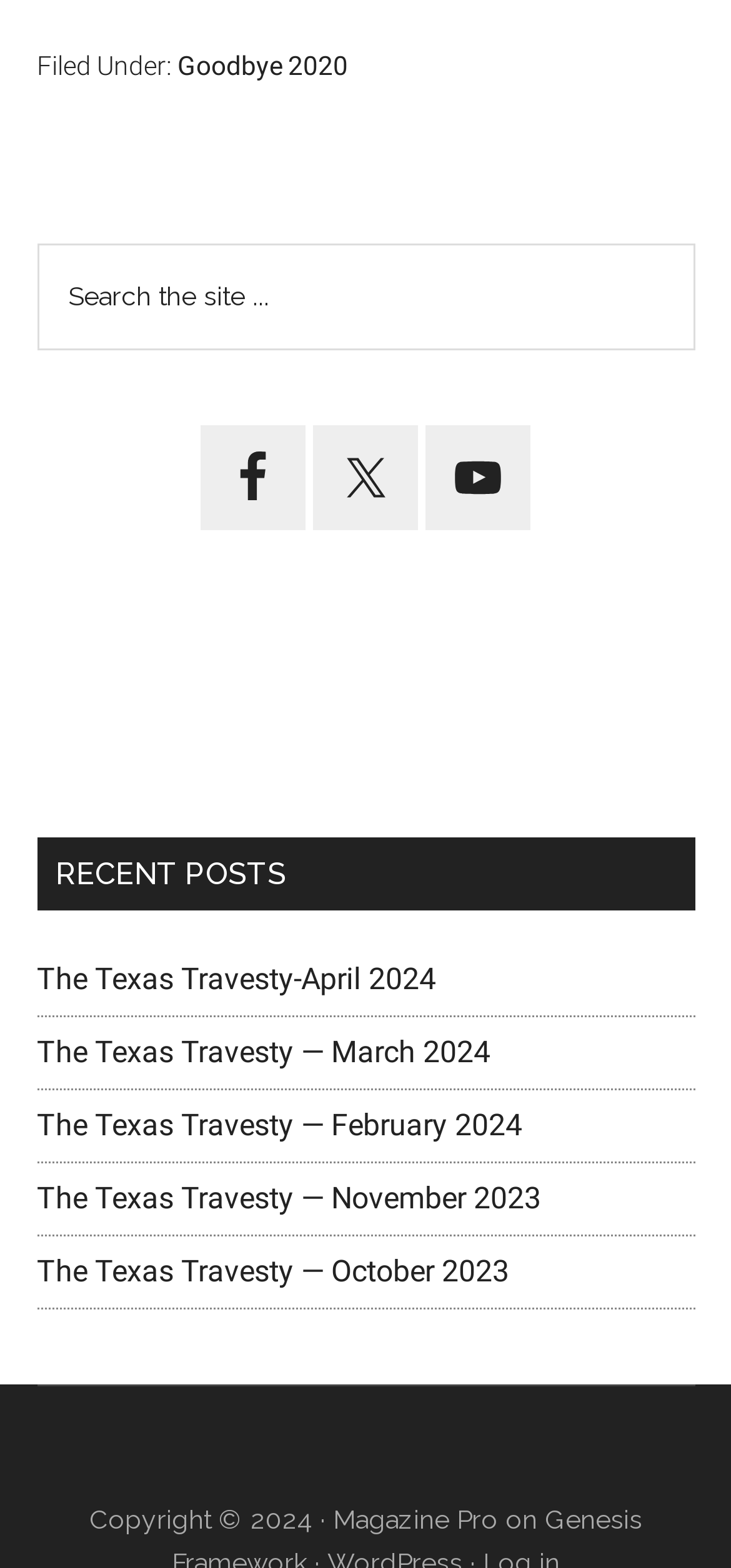What is the copyright year?
Using the image, give a concise answer in the form of a single word or short phrase.

2024